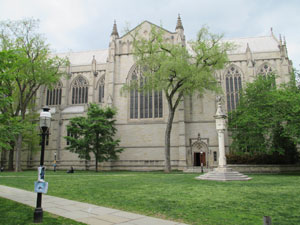Illustrate the image with a detailed and descriptive caption.

The image captures the majestic facade of The Princeton Cathedral, a historic landmark situated on the serene grounds of Princeton University. The cathedral's striking Gothic architecture showcases intricate stonework and elegant stained glass windows, set amidst a backdrop of lush greenery. The surrounding landscape features well-manicured lawns and mature trees, enhancing the cathedral's tranquil atmosphere. This building serves as a central point of community events and religious services at the university, reflecting both its spiritual significance and architectural beauty. Visitors often admire its grandeur and the peaceful setting that invites reflection and contemplation.